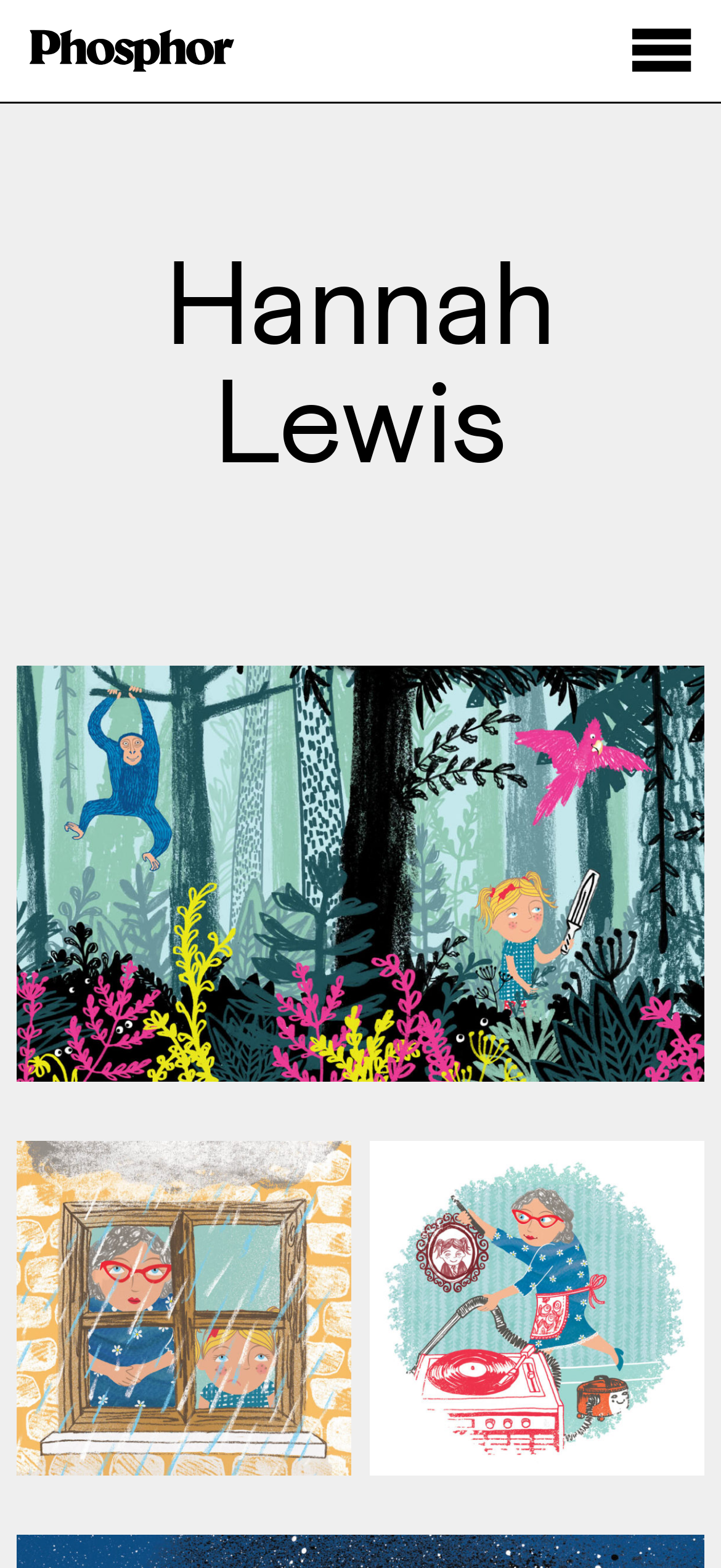Create a detailed summary of all the visual and textual information on the webpage.

The webpage is about Hannah Lewis, an illustrator based in London. At the top left corner, there is a PhosphorArt logo, which is an image linked to the PhosphorArt website. Next to the logo, there is an "Open navigation toggle" button, an image that allows users to navigate through the website.

Below the logo, there is a large heading that reads "Hannah Lewis", taking up most of the width of the page. This heading is centered at the top of the page.

Below the heading, there are three images of Hannah Lewis' illustrations, each linked to a specific artwork. The first image, "Jungle from What Became of the Red Shoes by Hannah Lewis", is located at the top left of the page, taking up about half of the page's width. The second image, "Raining by Hannah Lewis", is positioned below the first image, taking up about half of the page's width. The third image, "Granny from What Became of the Red Shoes by Hannah Lewis", is located to the right of the second image, taking up about half of the page's width.

There are a total of three images of Hannah Lewis' illustrations on the page, each with a link to the specific artwork. The images are arranged in a grid-like structure, with two images on the top row and one image on the bottom row.